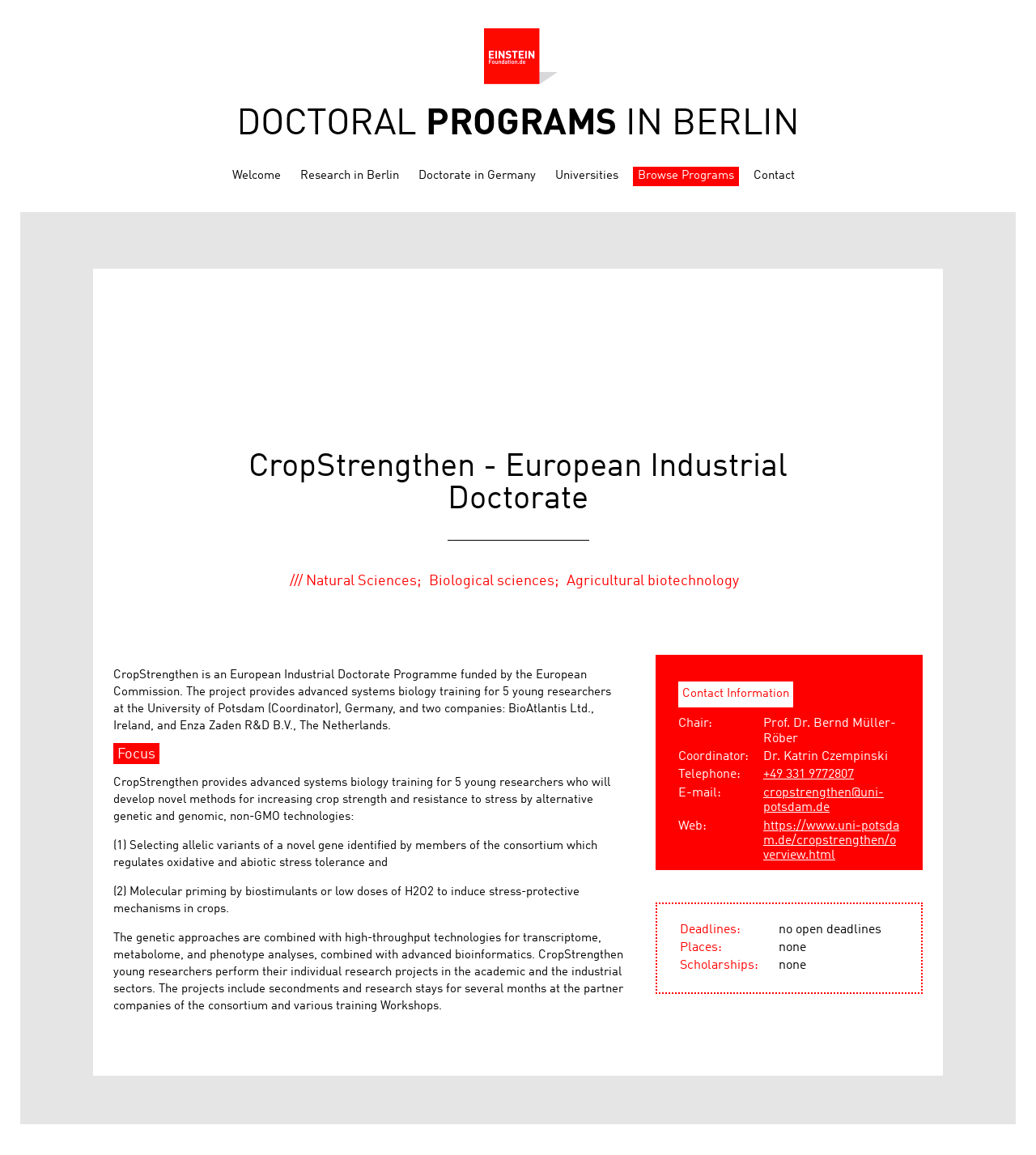What is the role of Prof. Dr. Bernd Müller-Röber?
Provide a comprehensive and detailed answer to the question.

The role of Prof. Dr. Bernd Müller-Röber can be found in the table with the contact information, where it is listed as 'Chair:'.